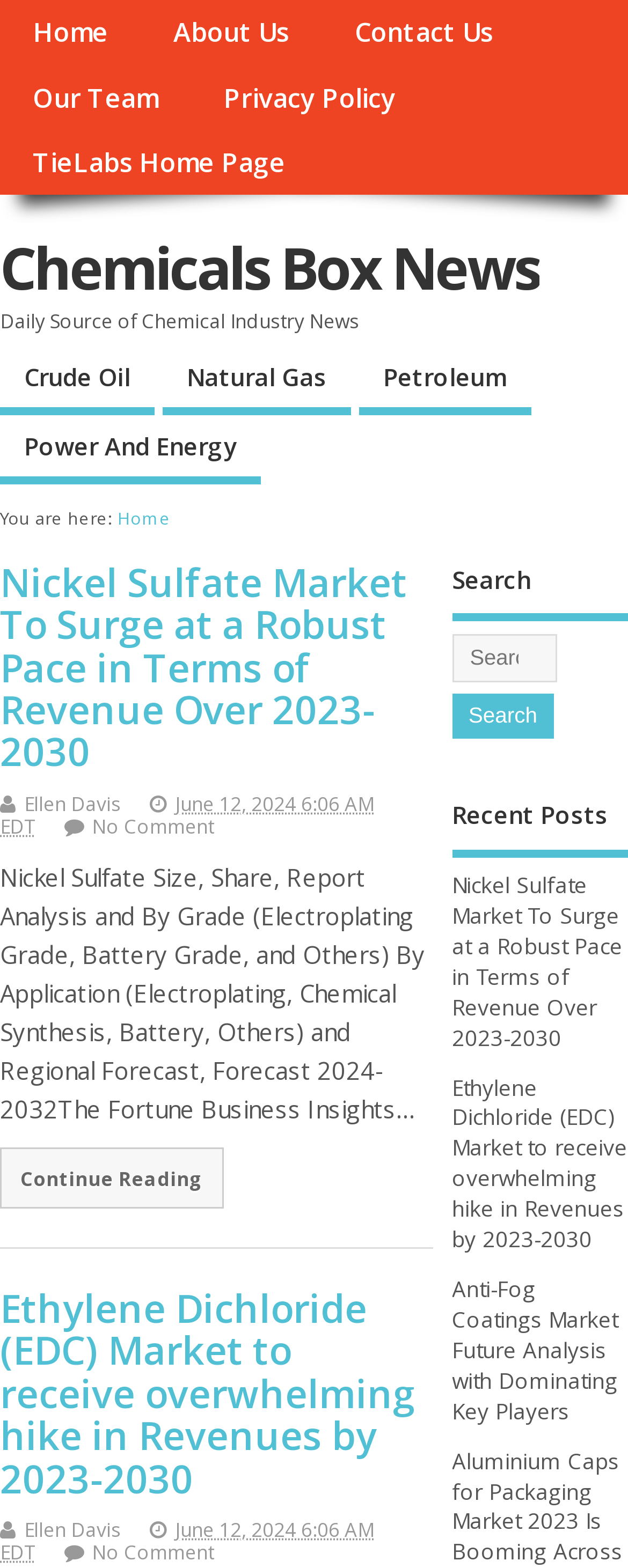Please answer the following question using a single word or phrase: 
What are the main categories of news on this webpage?

Crude Oil, Natural Gas, Petroleum, Power And Energy